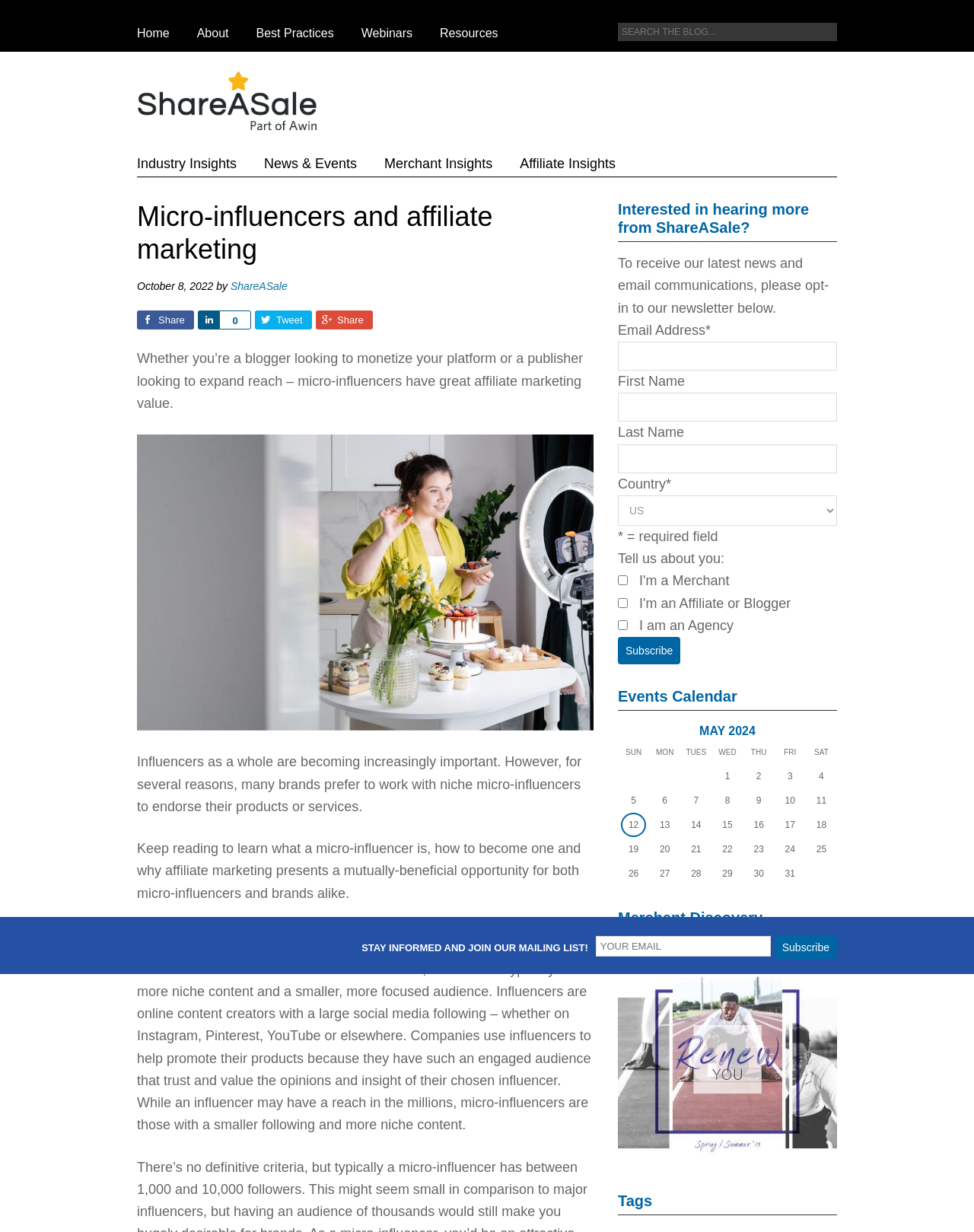Please look at the image and answer the question with a detailed explanation: What is the topic of the blog post?

I determined the topic of the blog post by reading the heading 'Micro-influencers and affiliate marketing' which is located at the top of the page, indicating that it is the main topic of the article.